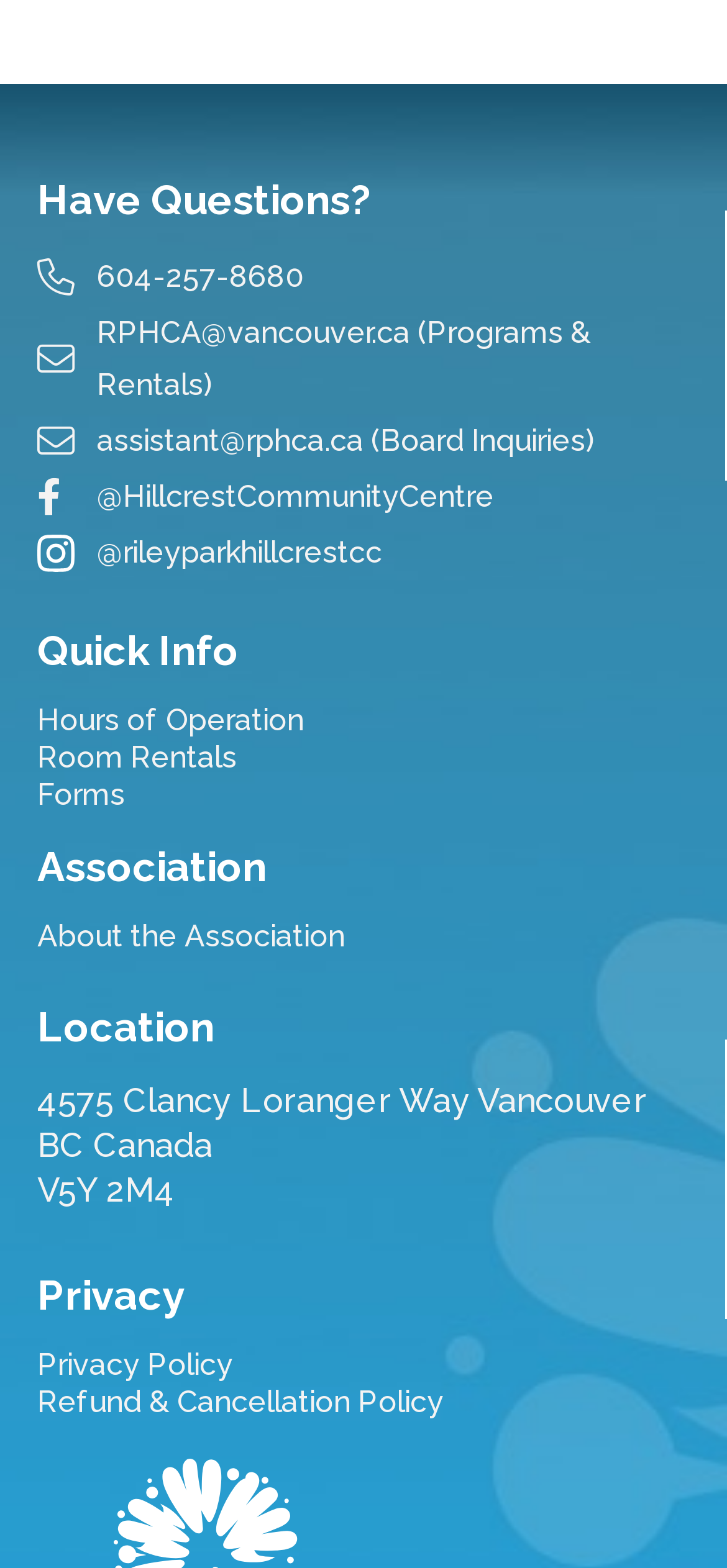Determine the bounding box coordinates of the region to click in order to accomplish the following instruction: "View the Location on the map". Provide the coordinates as four float numbers between 0 and 1, specifically [left, top, right, bottom].

[0.051, 0.689, 0.89, 0.771]